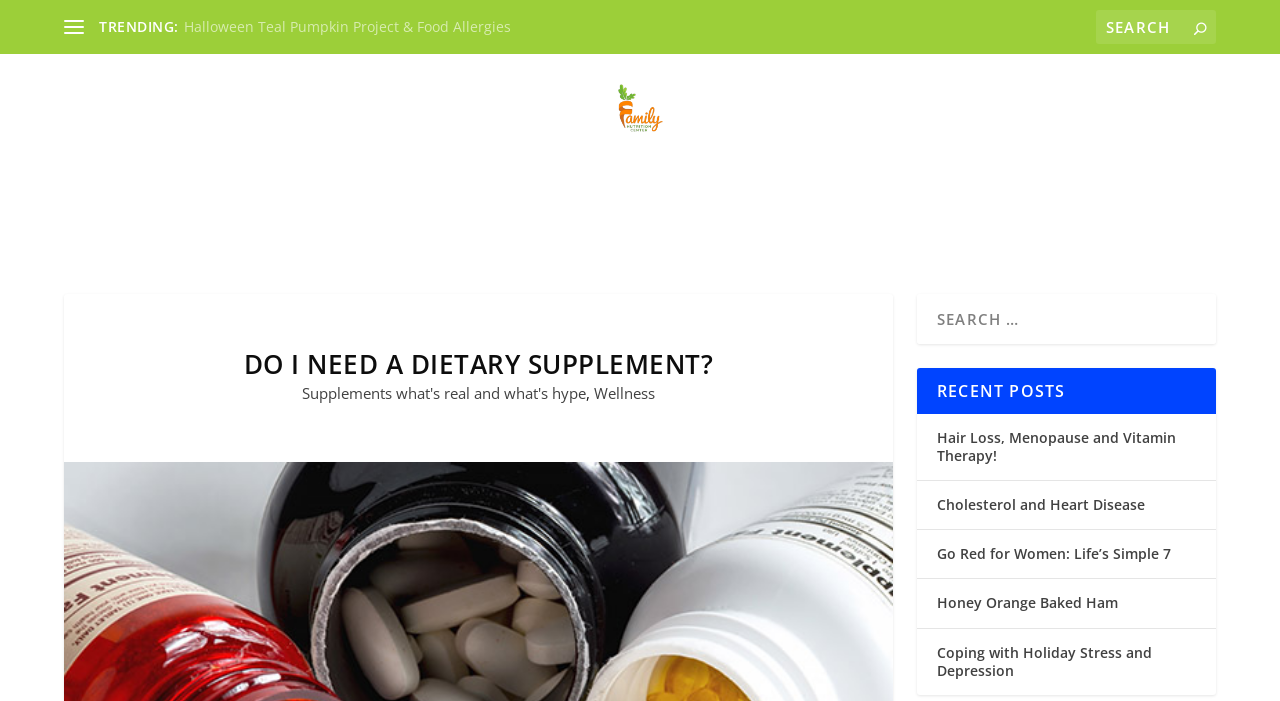What is the name of the center?
Answer the question in a detailed and comprehensive manner.

I found the answer by looking at the image with the text 'Family Nutrition Center' and its corresponding link with the same text.